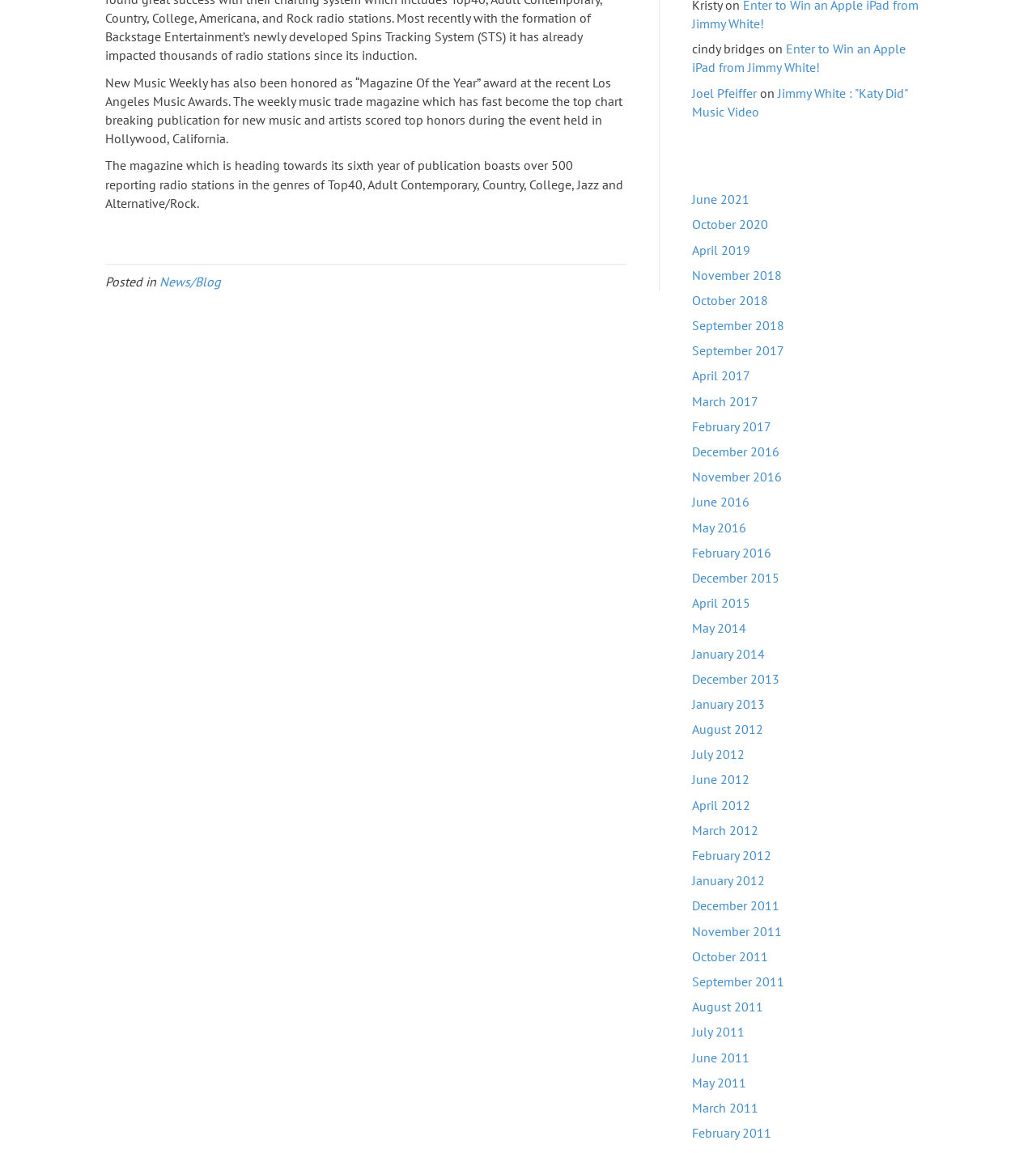Based on the element description January 2014, identify the bounding box of the UI element in the given webpage screenshot. The coordinates should be in the format (top-left x, top-left y, bottom-right x, bottom-right y) and must be between 0 and 1.

[0.668, 0.56, 0.738, 0.574]